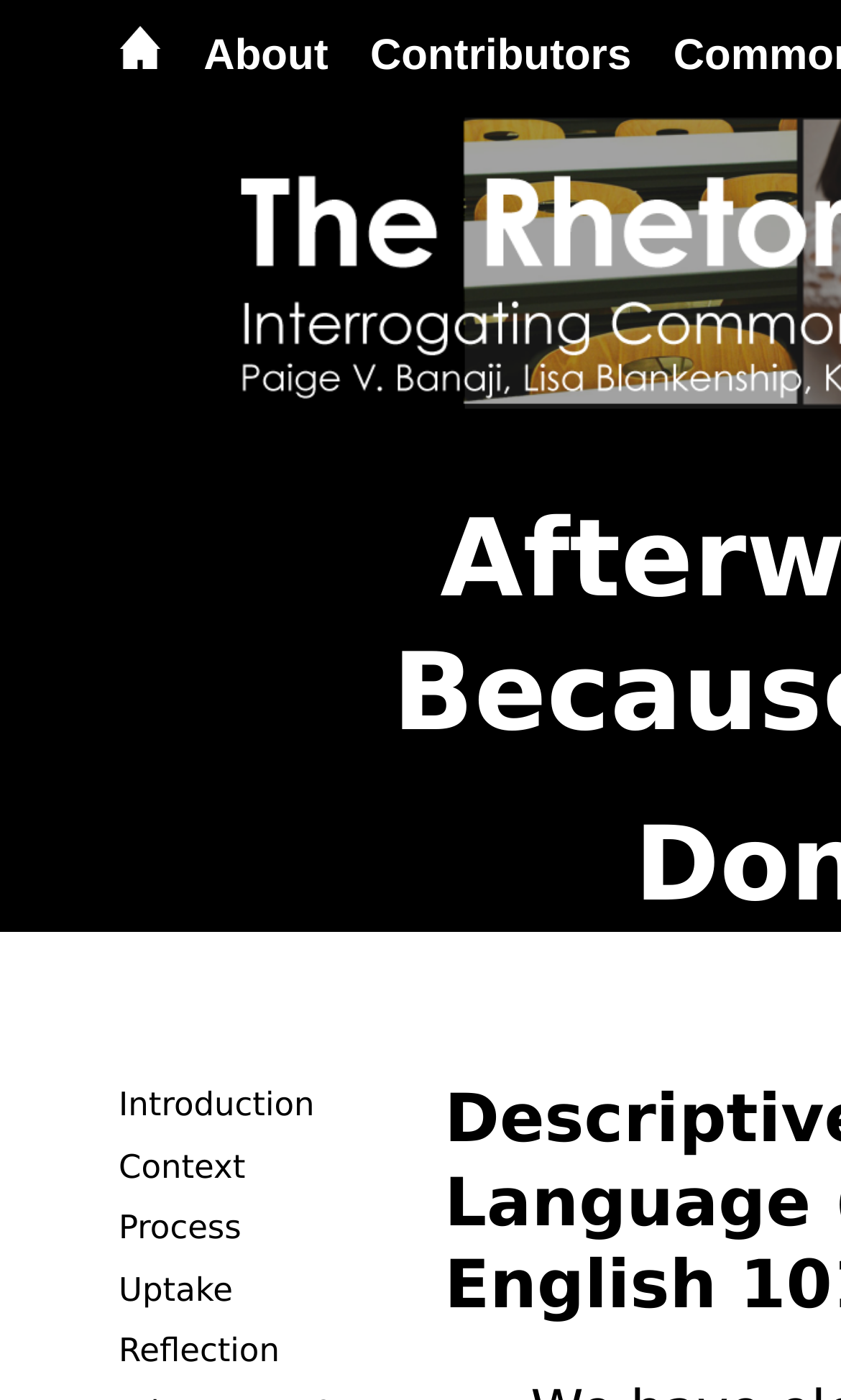What is the general topic of the webpage?
Refer to the image and give a detailed response to the question.

Although the meta description is not to be used to generate questions, it provides context for understanding the webpage. Based on the link elements and their descriptions, I infer that the general topic of the webpage is related to the 'Rhetoric of Participation', which is likely a book or academic work.